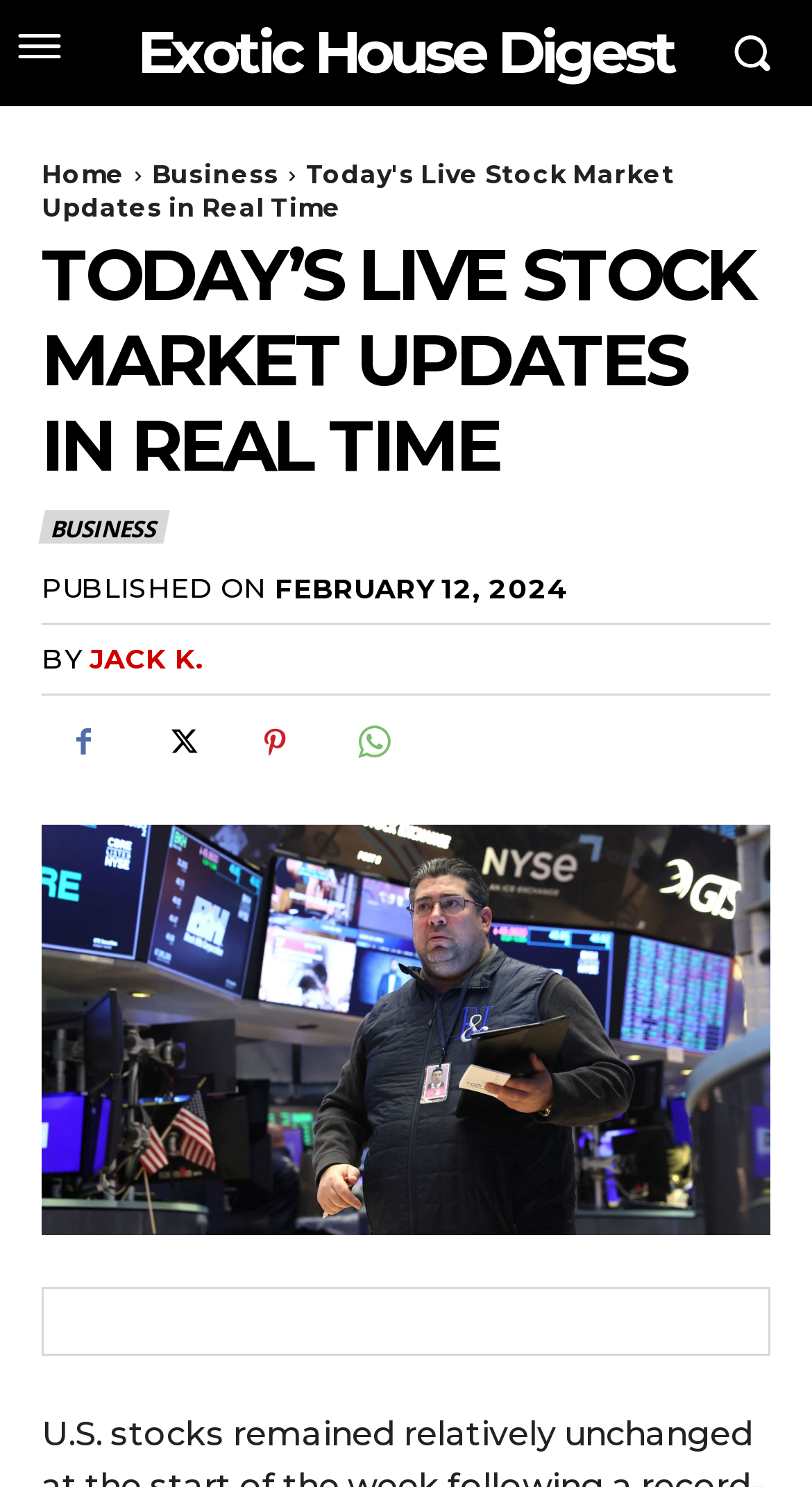What is the name of the website?
Answer the question in a detailed and comprehensive manner.

The name of the website can be found in the top-left corner of the webpage, where it says 'Exotic House Digest' in a link format.